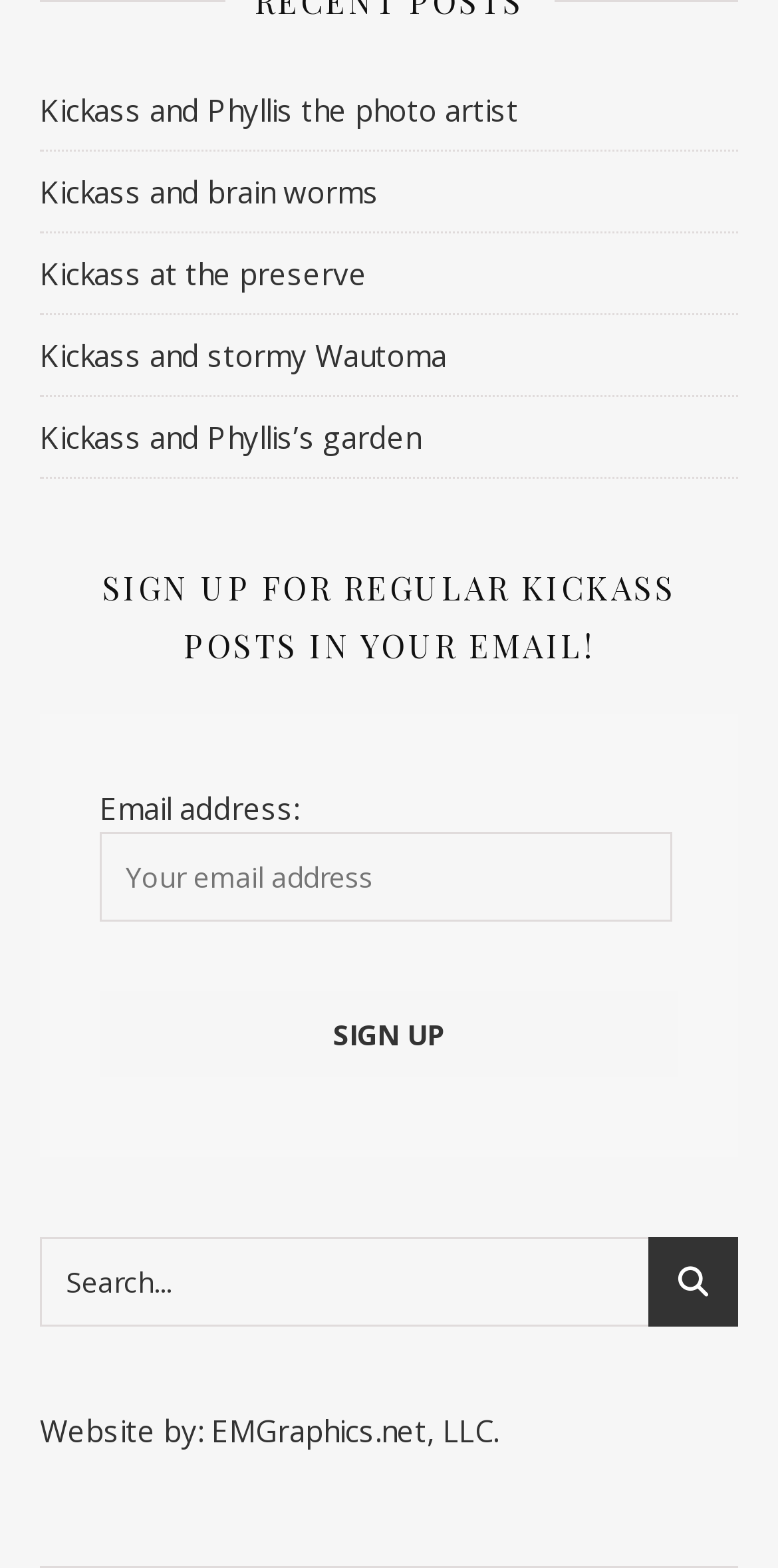How many links are above the sign-up section?
Refer to the image and answer the question using a single word or phrase.

4